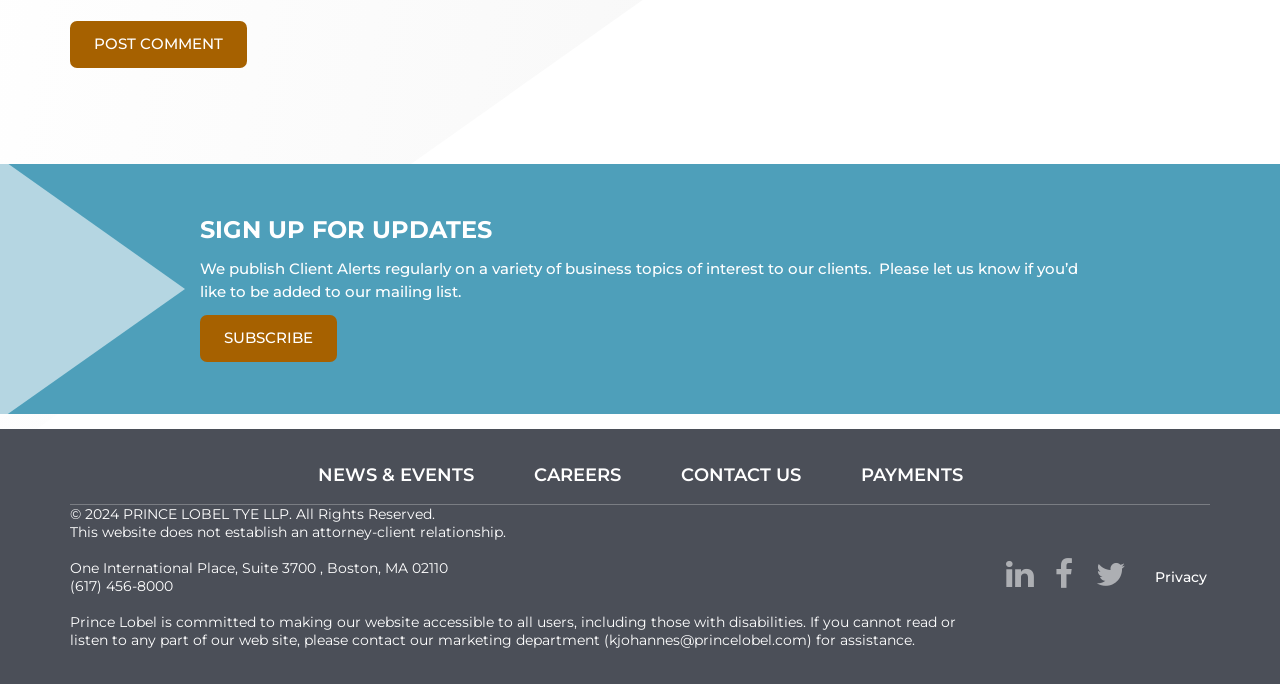What is the purpose of the 'SUBSCRIBE' link? From the image, respond with a single word or brief phrase.

To receive Client Alerts